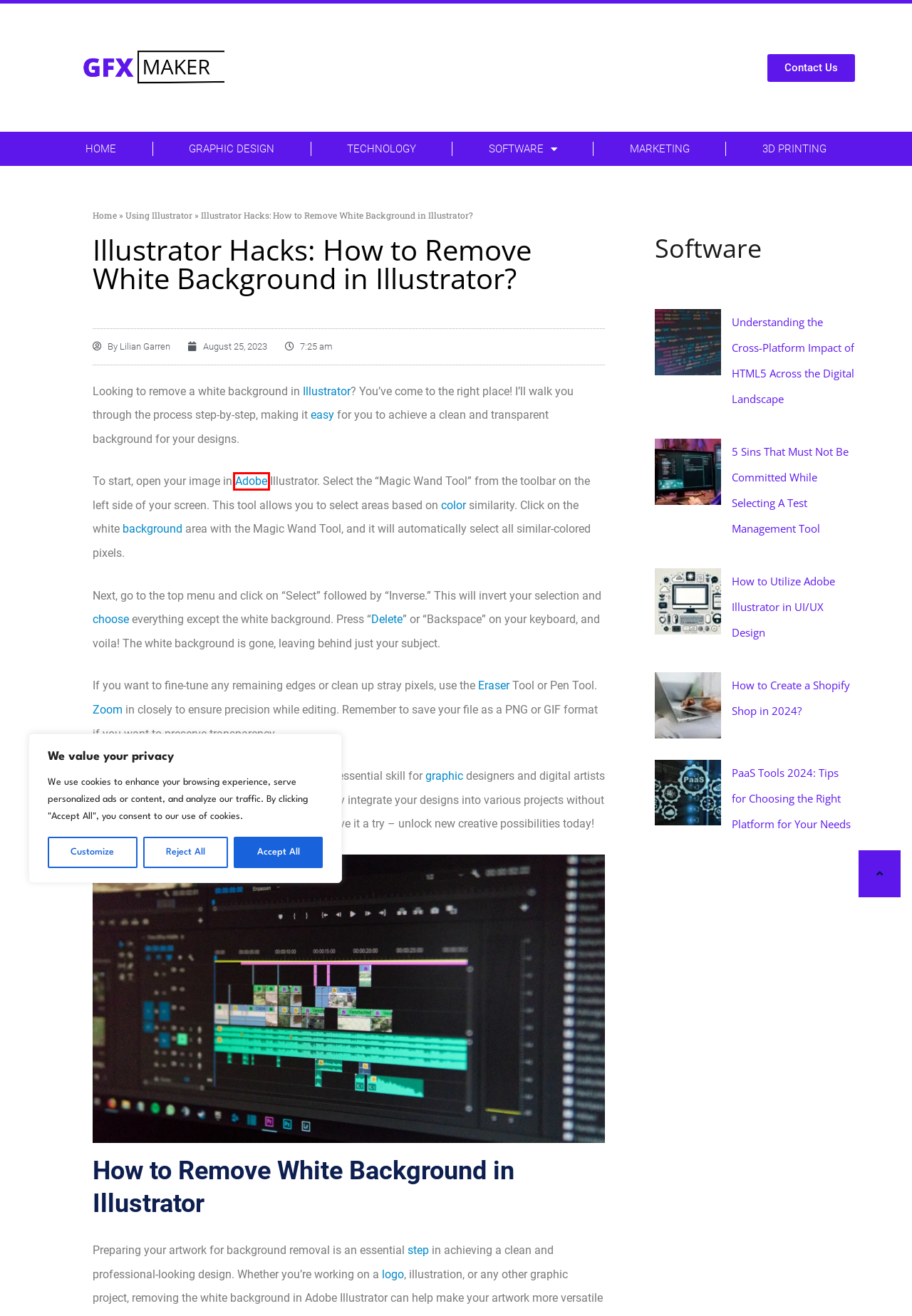With the provided webpage screenshot containing a red bounding box around a UI element, determine which description best matches the new webpage that appears after clicking the selected element. The choices are:
A. Adobe Dreamweaver - Everything You Need To Know - Graphics Maker
B. Lilian Garren, Author at Graphics Maker
C. How To Fill Background Color In Illustrator - Graphics Maker
D. Best Color Grading Software Options - Graphics Maker
E. Illustrator Hacks: How To Get Rid Of Perspective Grid In Illustrator - Graphics Maker
F. Technology - Graphics Maker
G. Easy Way On How To Embed Objects In Illustrator - Graphics Maker
H. Graphics Maker - Unleash Graphic Design, Explore Technology, and Dive into Marketing

A